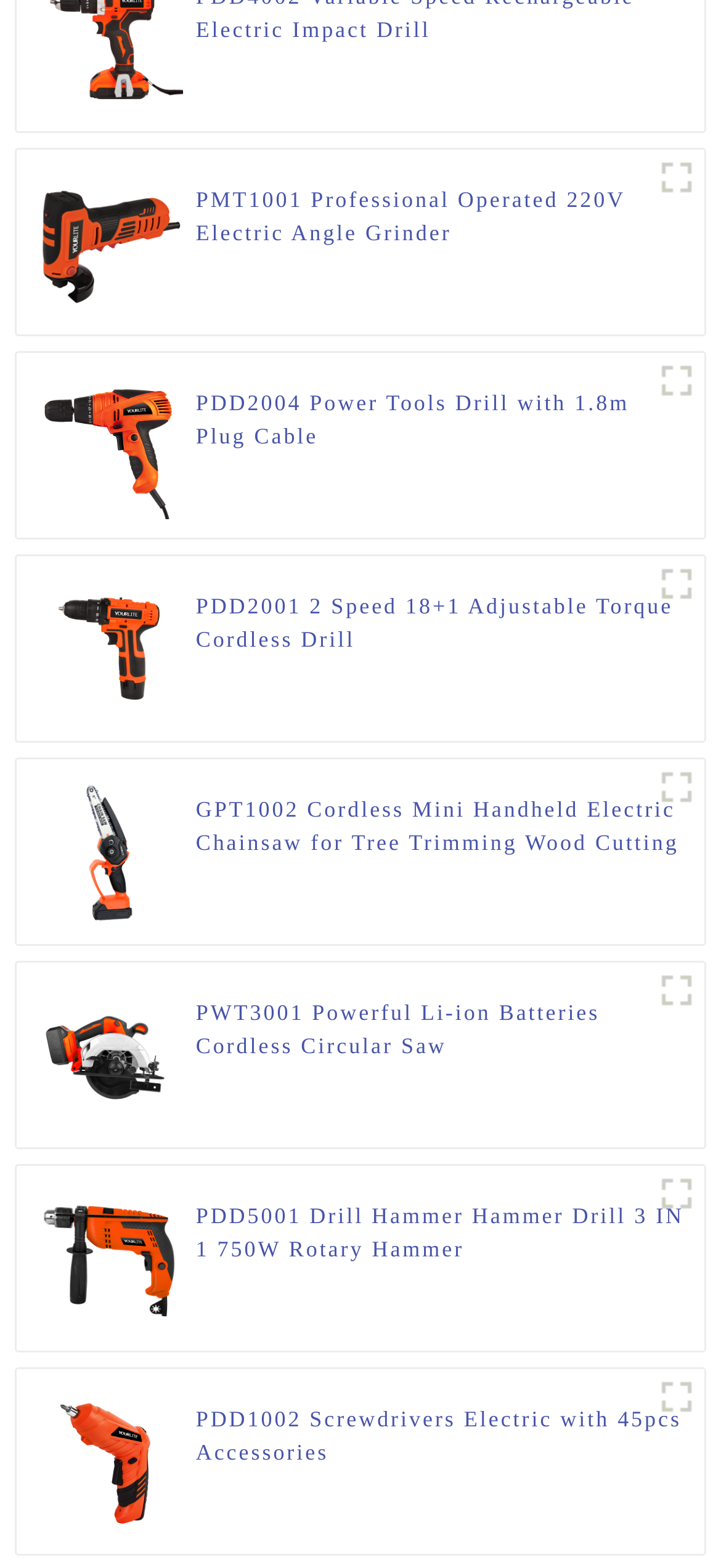Determine the coordinates of the bounding box for the clickable area needed to execute this instruction: "Learn more about PDD2004 Power Tools Drill with 1.8m Plug Cable".

[0.272, 0.247, 0.952, 0.289]